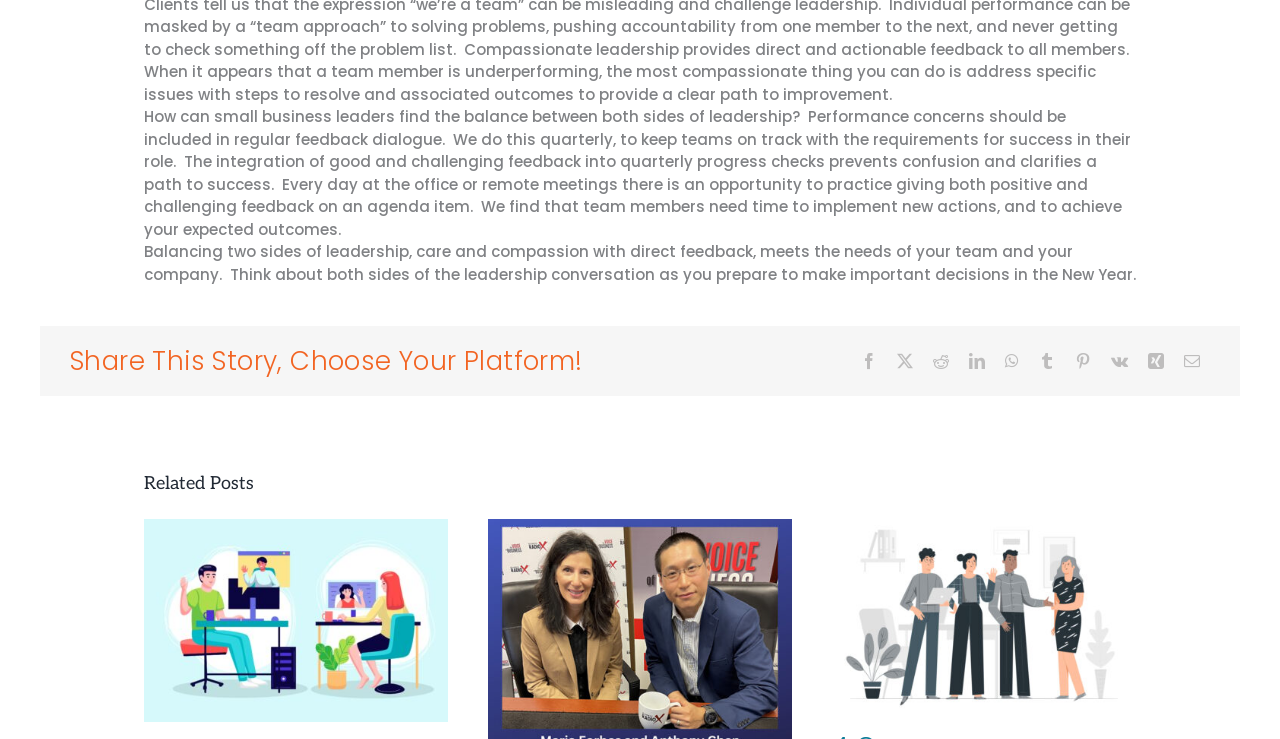Identify the bounding box coordinates of the area that should be clicked in order to complete the given instruction: "Share this story on LinkedIn". The bounding box coordinates should be four float numbers between 0 and 1, i.e., [left, top, right, bottom].

[0.749, 0.471, 0.777, 0.506]